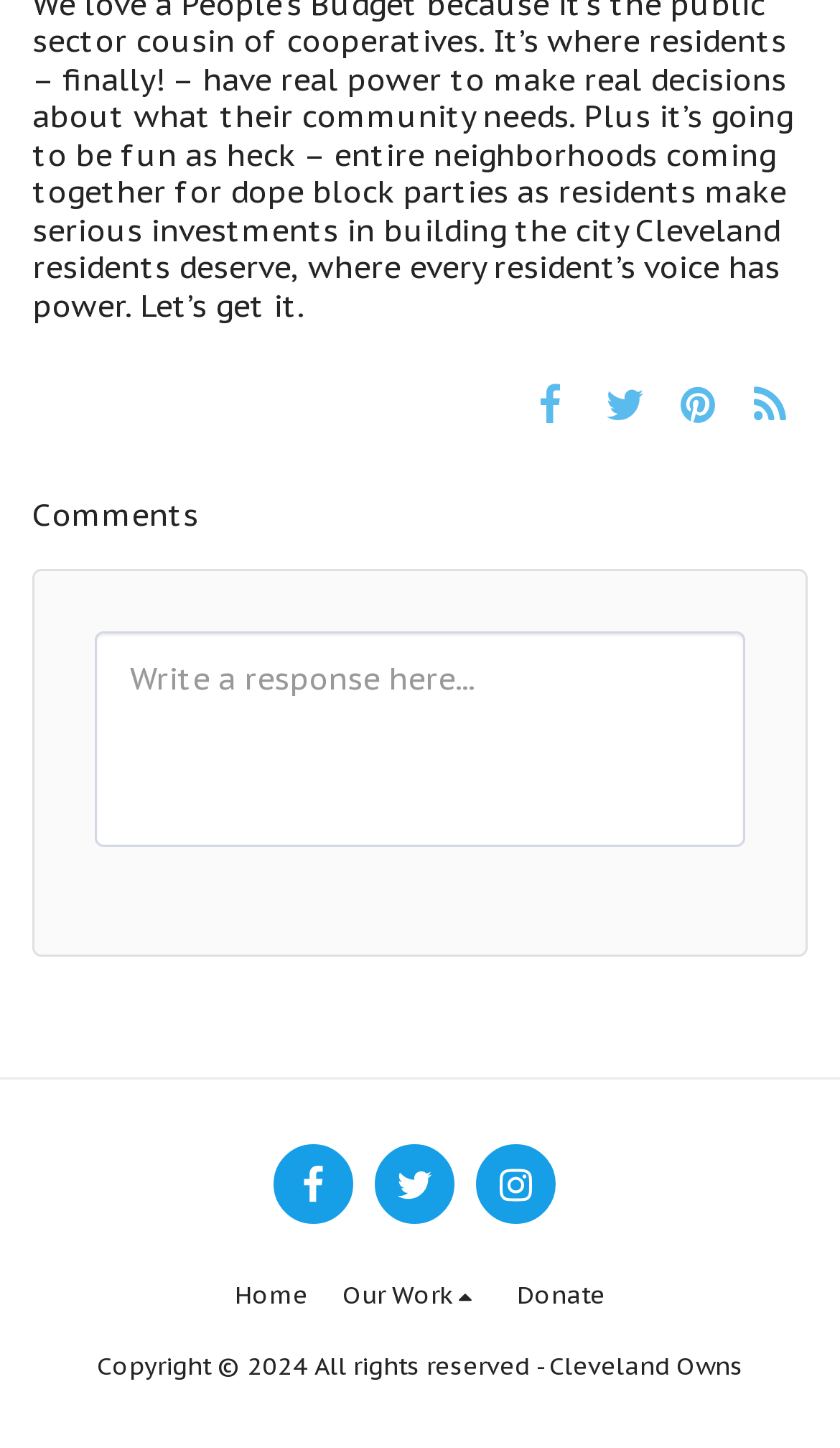Bounding box coordinates are given in the format (top-left x, top-left y, bottom-right x, bottom-right y). All values should be floating point numbers between 0 and 1. Provide the bounding box coordinate for the UI element described as: Home

[0.279, 0.879, 0.366, 0.909]